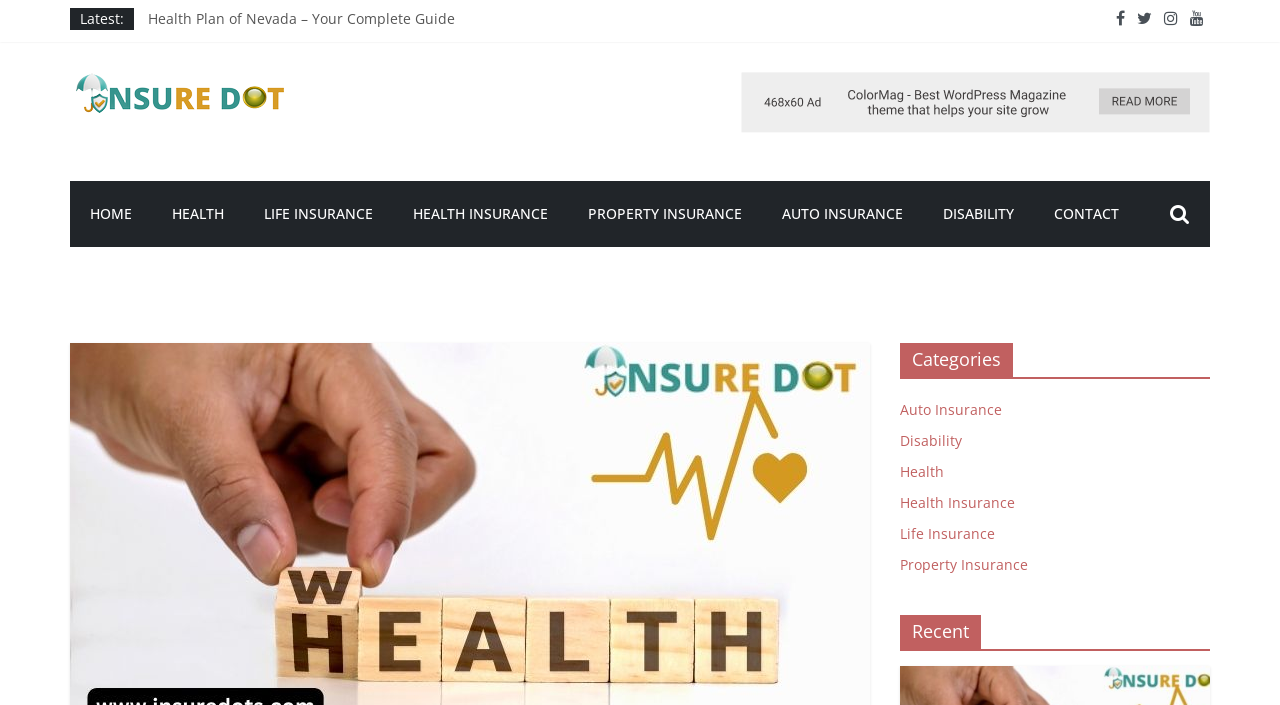Locate the heading on the webpage and return its text.

5 Inspirational Health Quotes to Rejuvenate Your Soul